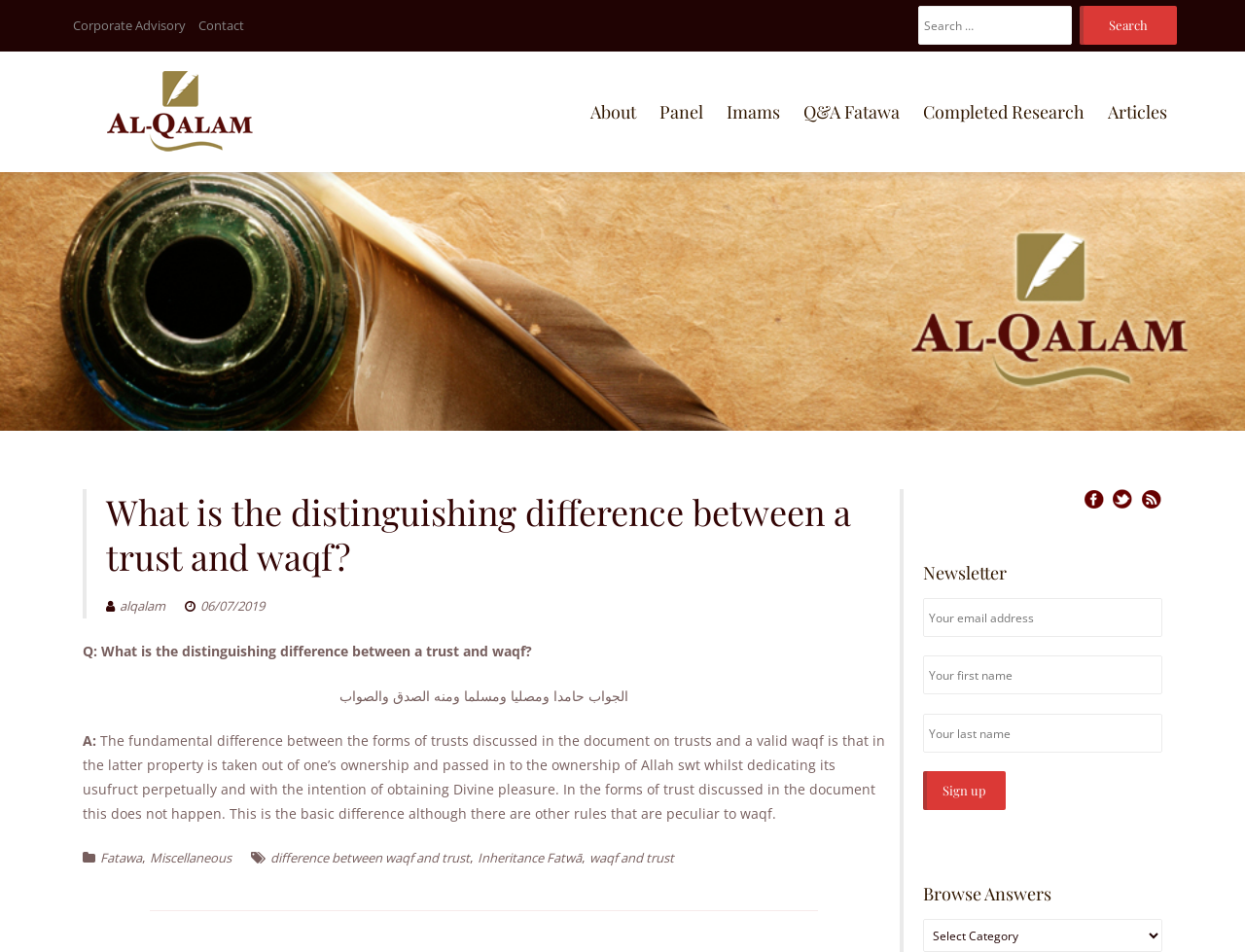Please locate the bounding box coordinates of the element's region that needs to be clicked to follow the instruction: "Click the link to go back to filk index". The bounding box coordinates should be provided as four float numbers between 0 and 1, i.e., [left, top, right, bottom].

None